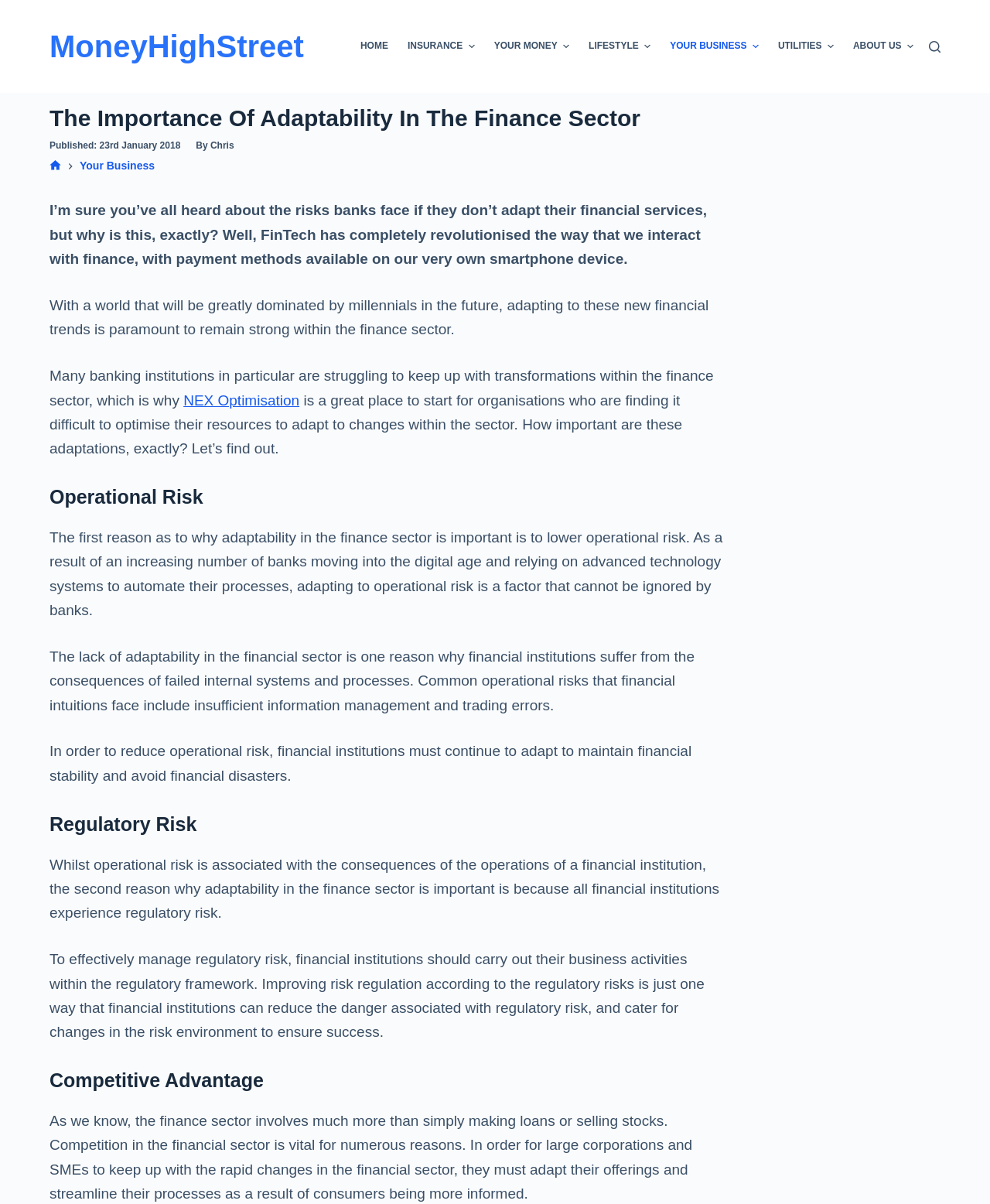Using the given element description, provide the bounding box coordinates (top-left x, top-left y, bottom-right x, bottom-right y) for the corresponding UI element in the screenshot: Skip to content

[0.0, 0.0, 0.031, 0.013]